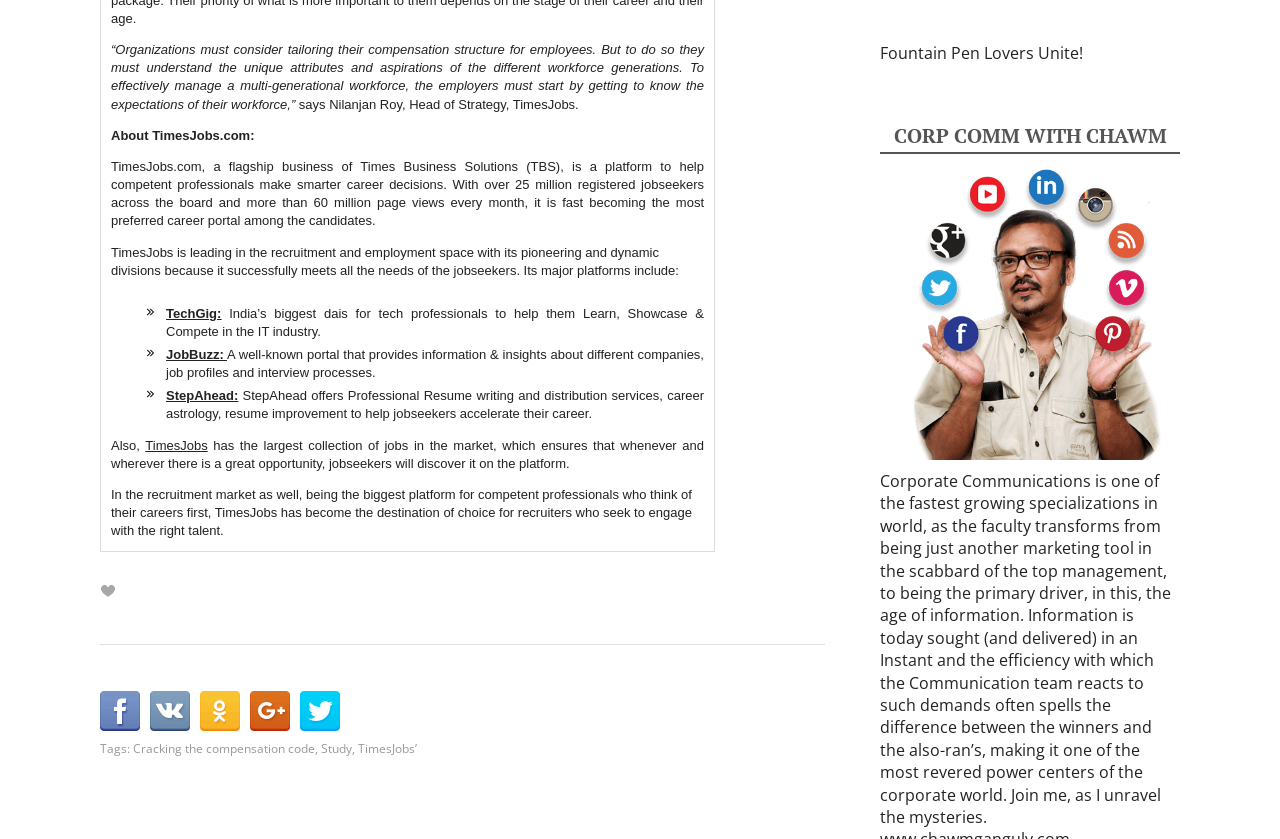Please determine the bounding box coordinates, formatted as (top-left x, top-left y, bottom-right x, bottom-right y), with all values as floating point numbers between 0 and 1. Identify the bounding box of the region described as: TechGig:

[0.13, 0.364, 0.173, 0.382]